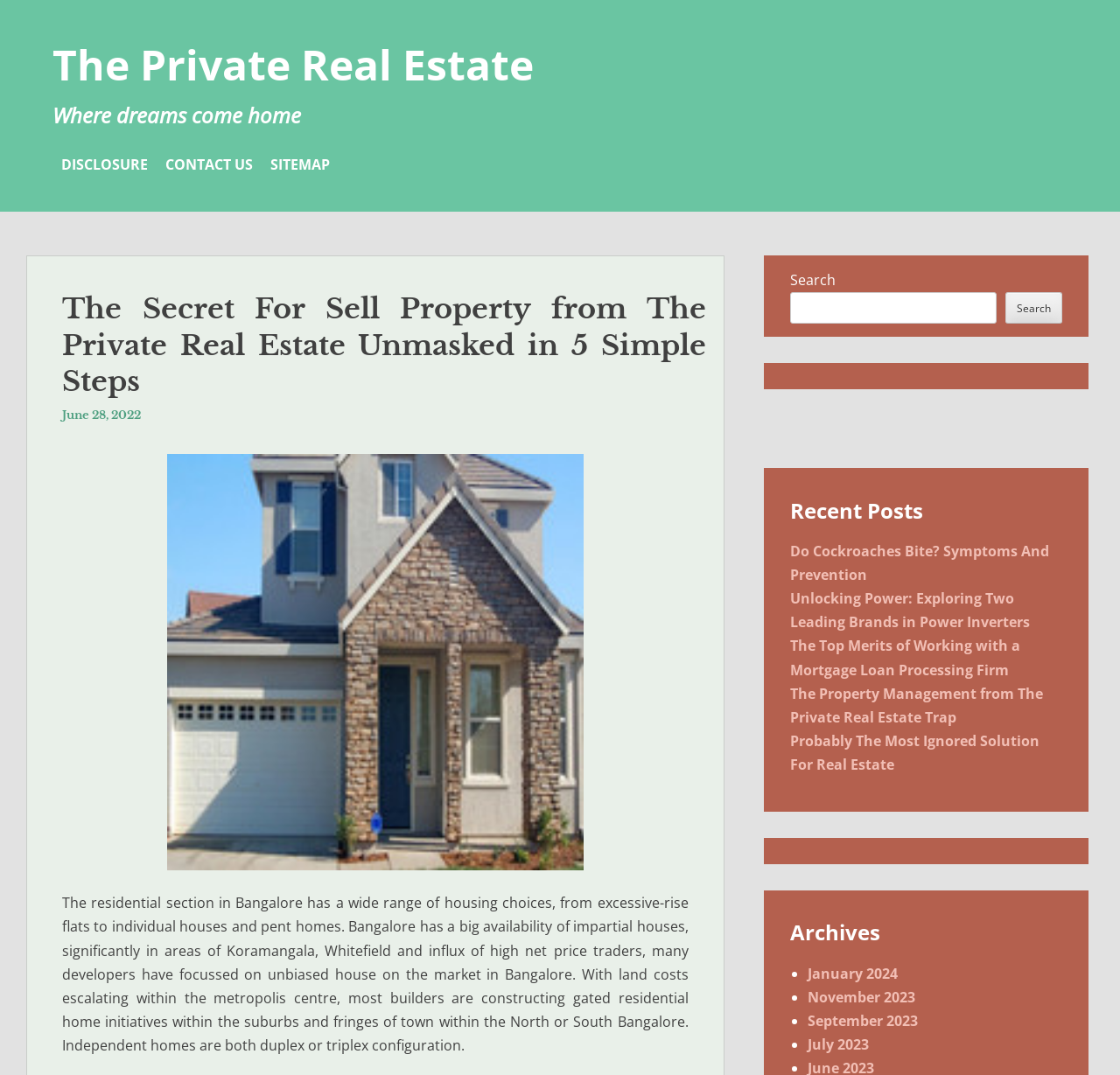Provide the bounding box coordinates for the UI element described in this sentence: "July 2023". The coordinates should be four float values between 0 and 1, i.e., [left, top, right, bottom].

[0.721, 0.963, 0.775, 0.981]